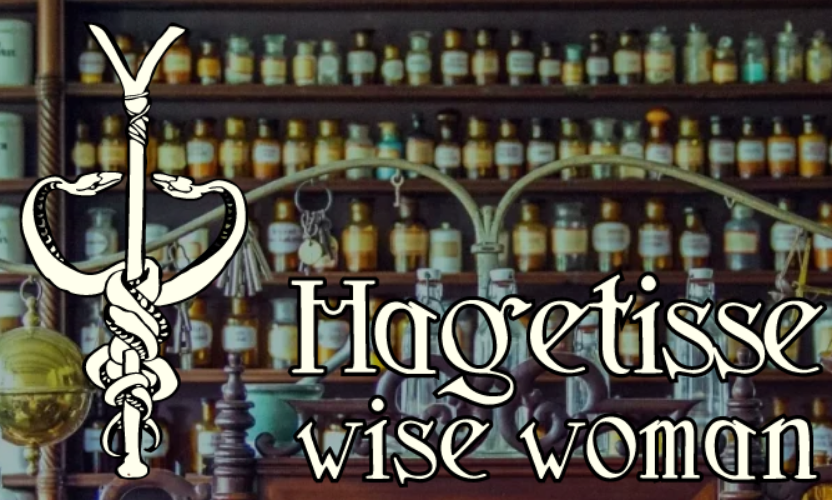What is written beneath the caduceus?
Please provide a full and detailed response to the question.

The text 'Hagetisse wise woman' is artistically integrated beneath the caduceus, suggesting a connection to wisdom in herbal practices and adding to the mystical atmosphere of the image.